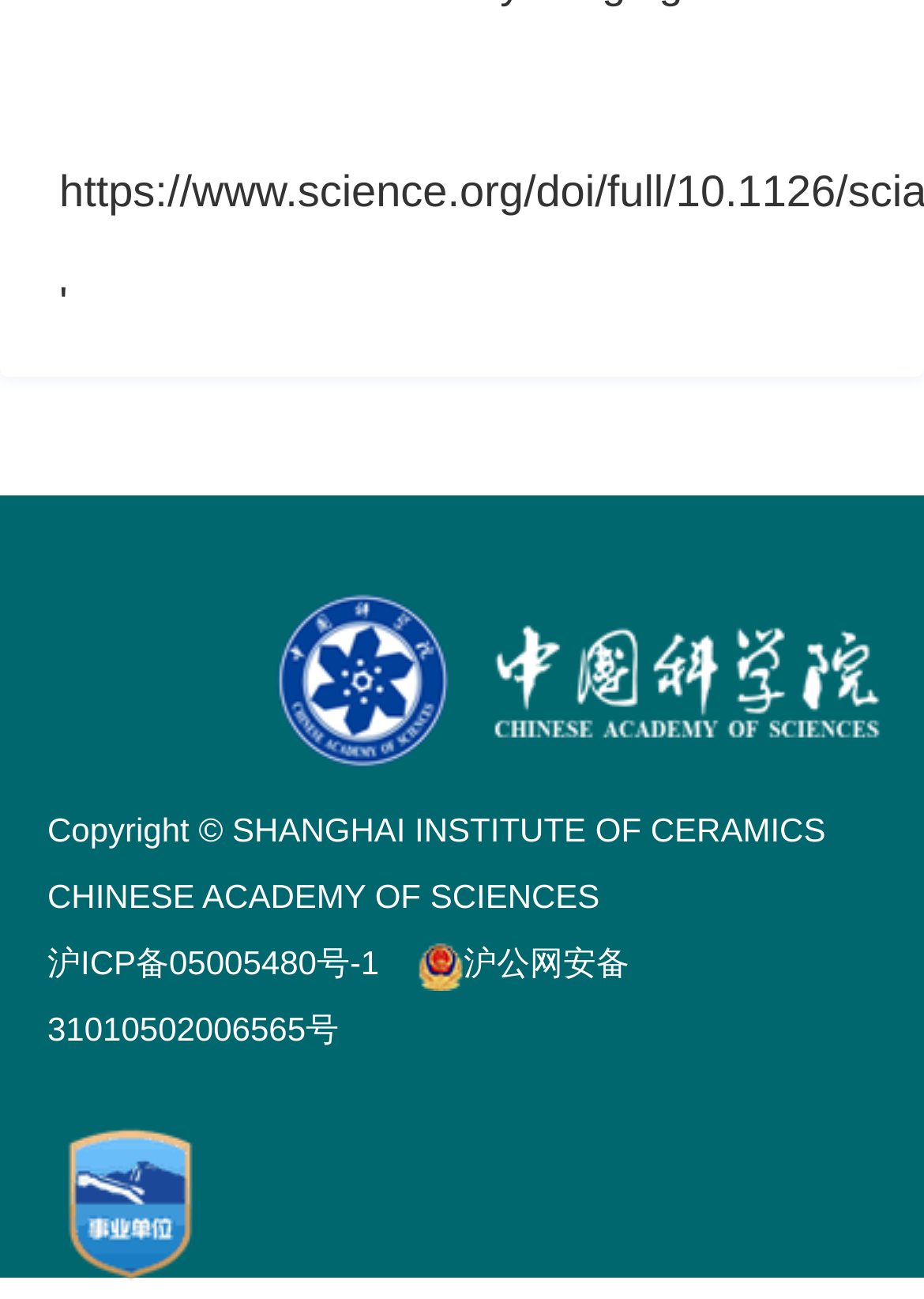What is the purpose of the link '沪ICP备05005480号-1'?
Based on the screenshot, answer the question with a single word or phrase.

ICP registration